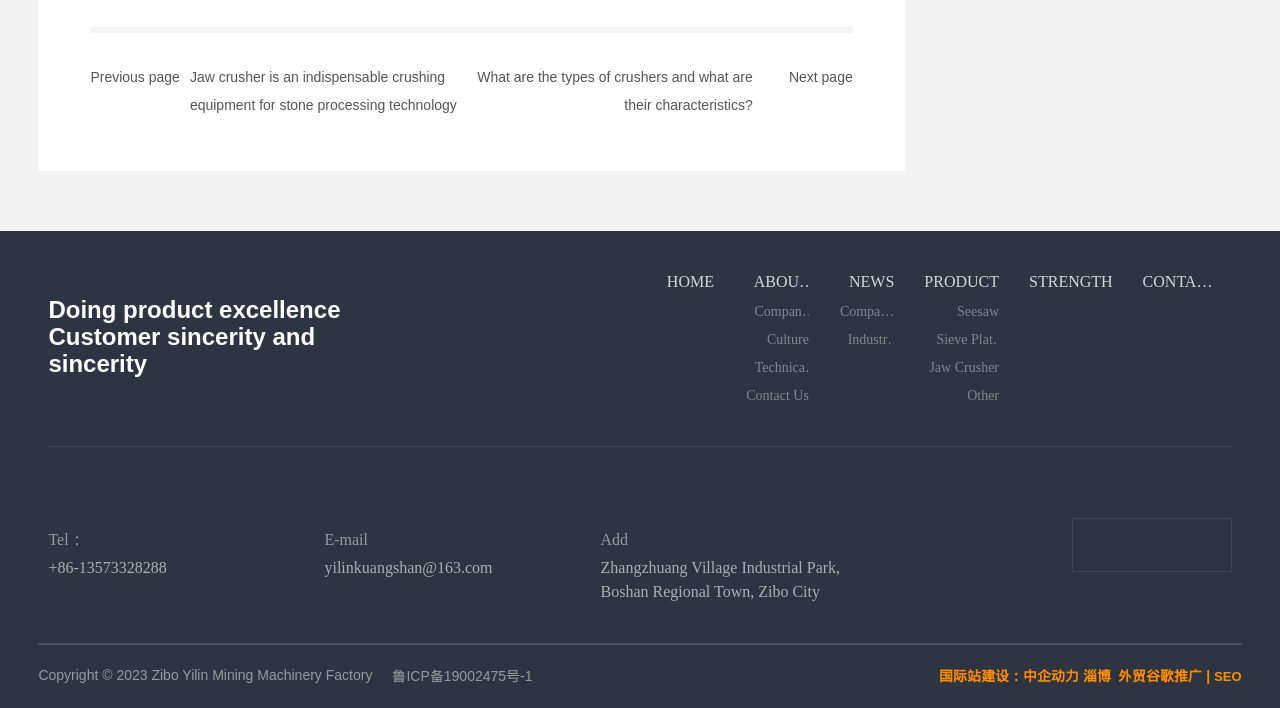Find and specify the bounding box coordinates that correspond to the clickable region for the instruction: "Learn about 'Detox' treatment".

None